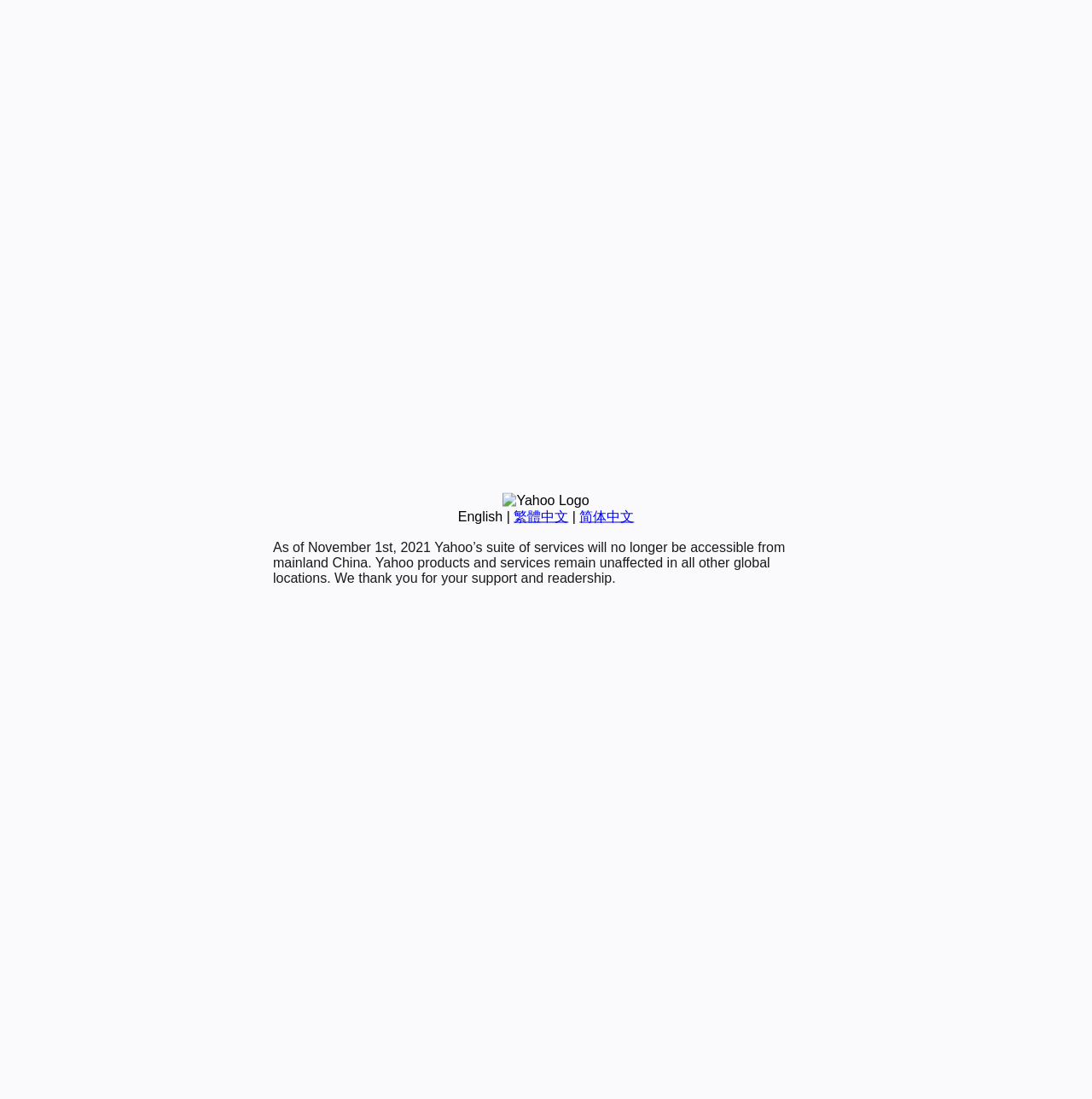Predict the bounding box of the UI element based on the description: "繁體中文". The coordinates should be four float numbers between 0 and 1, formatted as [left, top, right, bottom].

[0.47, 0.463, 0.52, 0.476]